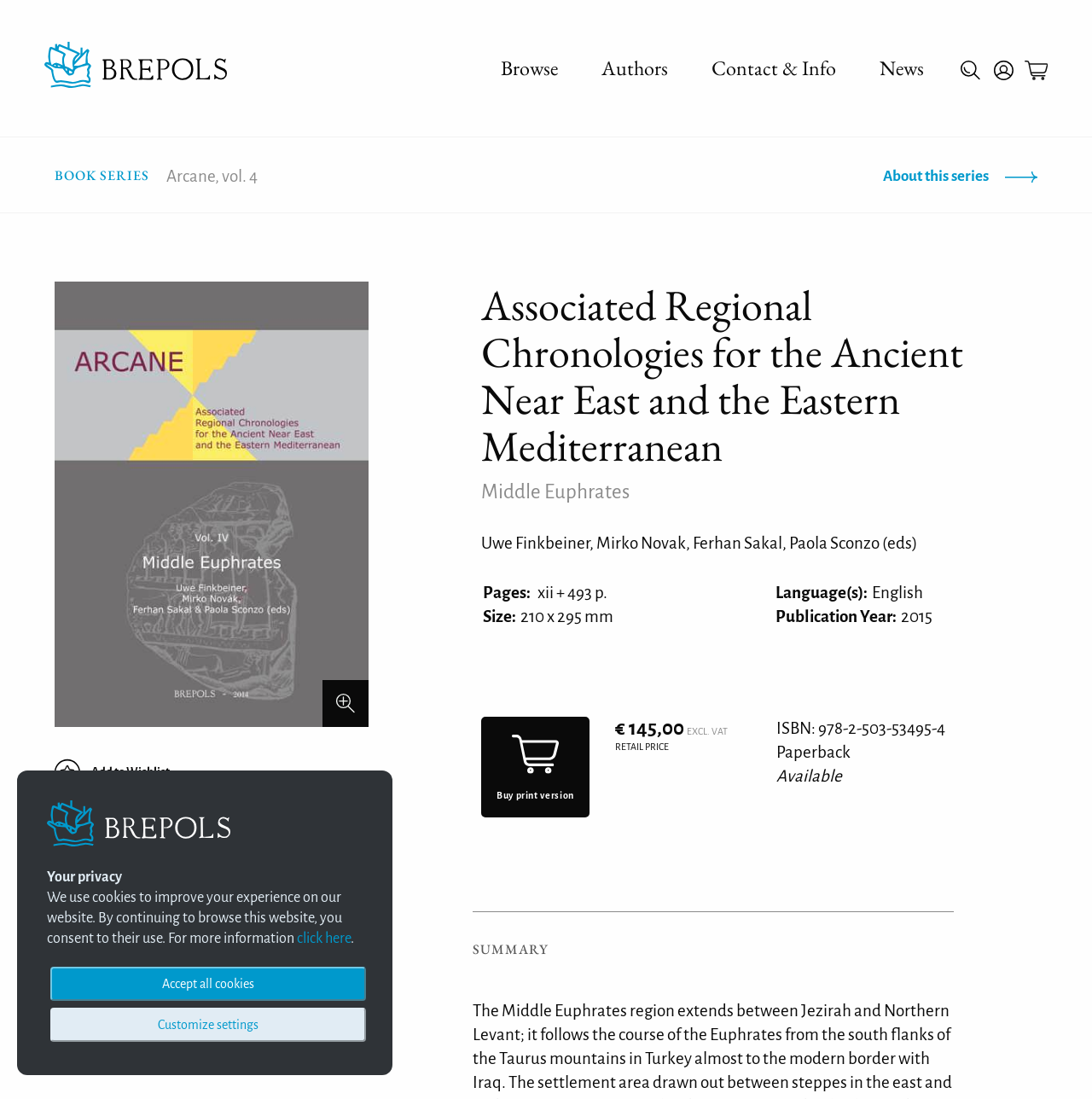What is the subject of the book?
Using the screenshot, give a one-word or short phrase answer.

Ancient Western Asia (Near East) and Ancient Mesopotamia & Iranian plateau